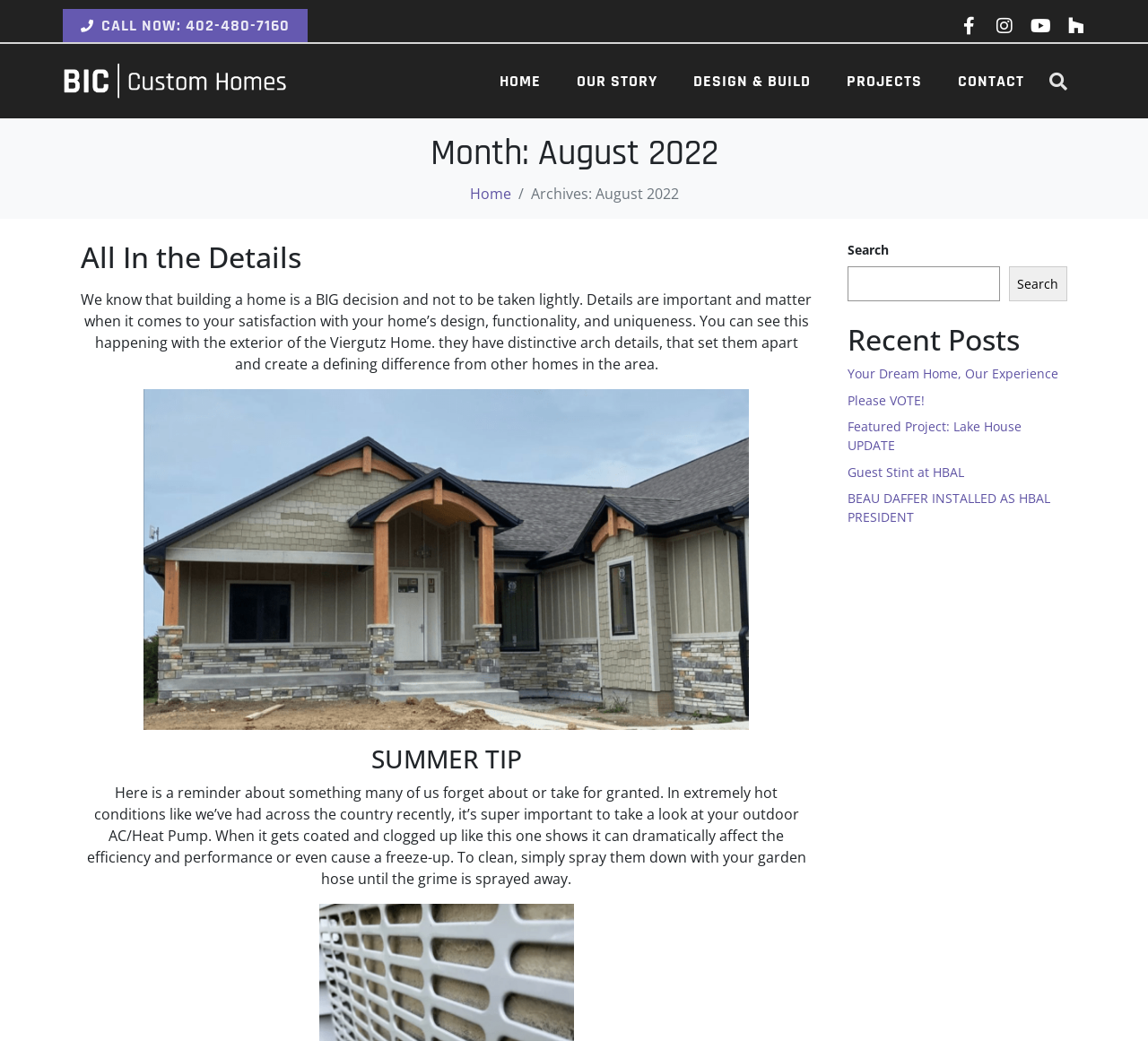Provide the bounding box coordinates, formatted as (top-left x, top-left y, bottom-right x, bottom-right y), with all values being floating point numbers between 0 and 1. Identify the bounding box of the UI element that matches the description: Home

[0.42, 0.059, 0.487, 0.096]